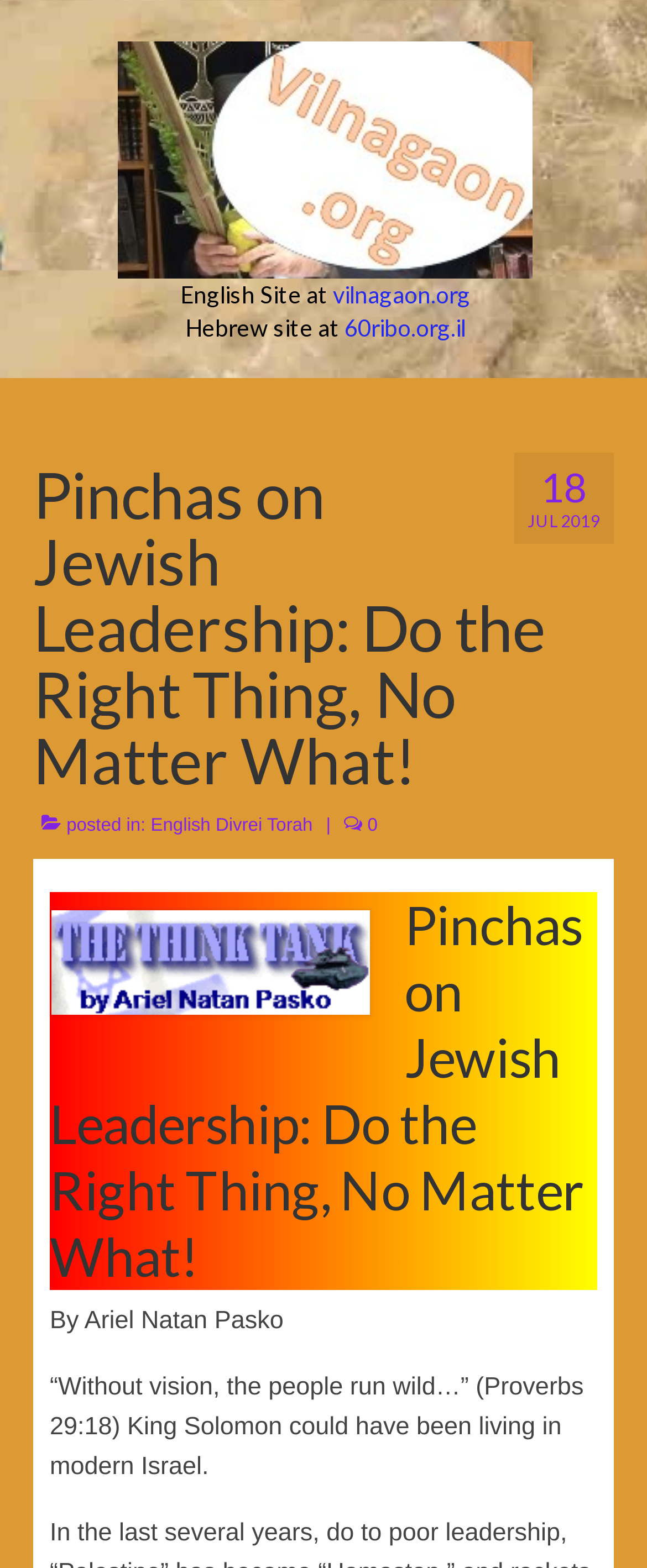How many languages are available on the website?
Answer the question with a single word or phrase by looking at the picture.

2